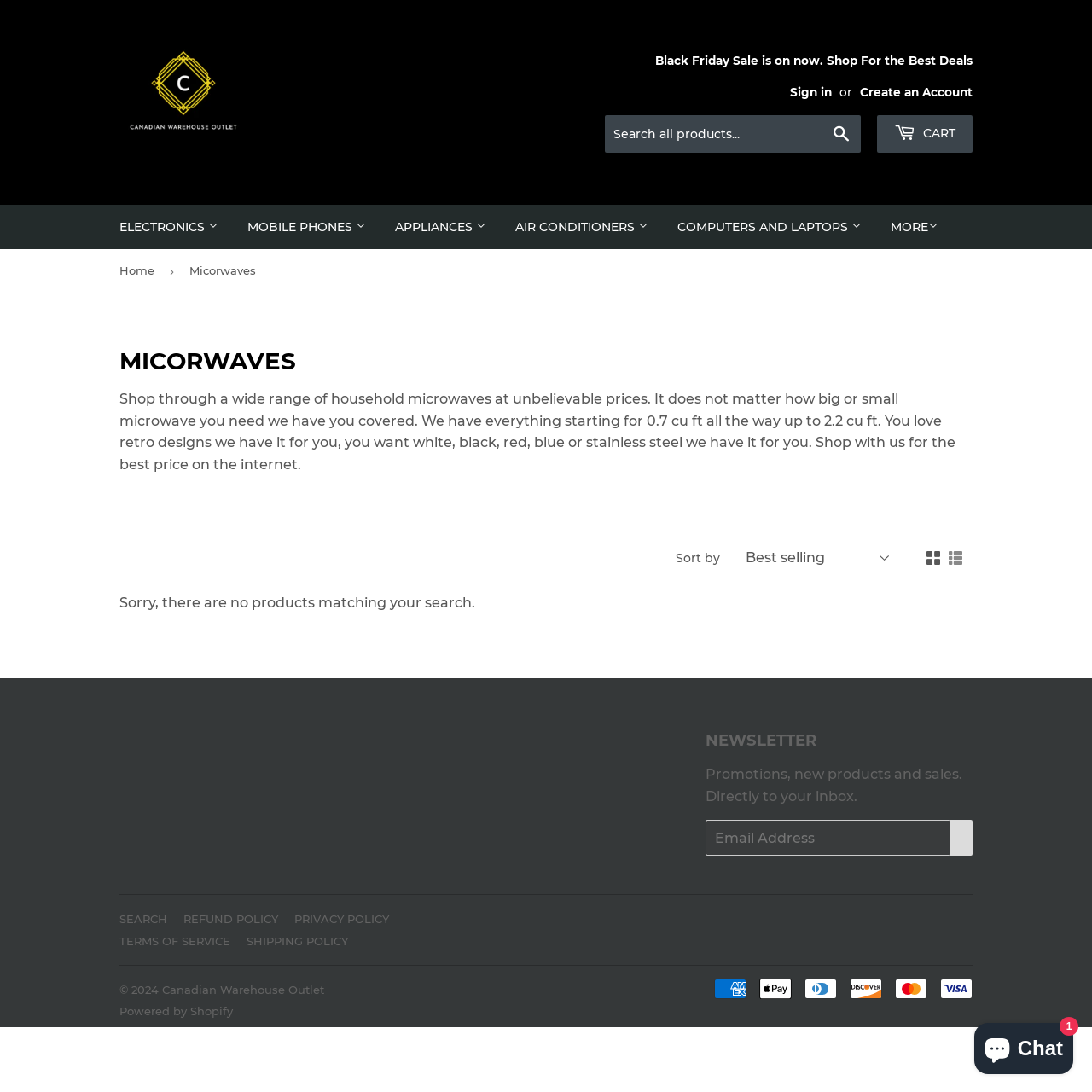Write an elaborate caption that captures the essence of the webpage.

This webpage is an online store for household microwaves, offering a wide range of products at competitive prices. At the top of the page, there is a navigation menu with links to various categories, including Electronics, Mobile Phones, Appliances, and more. Below the navigation menu, there is a search bar where users can input keywords to find specific products.

On the left side of the page, there is a list of links to different types of microwaves, including retro designs, various colors, and sizes ranging from 0.7 cu ft to 2.2 cu ft. Above this list, there is a header with the title "MICROWAVES" and a brief description of the products offered.

In the main content area, there is a table with sorting options, allowing users to sort products by various criteria. Below the table, there is a message indicating that there are no products matching the current search criteria.

On the right side of the page, there is a newsletter subscription section, where users can input their email address to receive promotions, new product announcements, and sales information.

At the bottom of the page, there are links to various policies, including refund, privacy, terms of service, and shipping policies. There is also a copyright notice and links to the Canadian Warehouse Outlet and Shopify.

Throughout the page, there are various images, including logos, icons, and payment method icons, such as American Express, Apple Pay, Diners Club, and Discover.